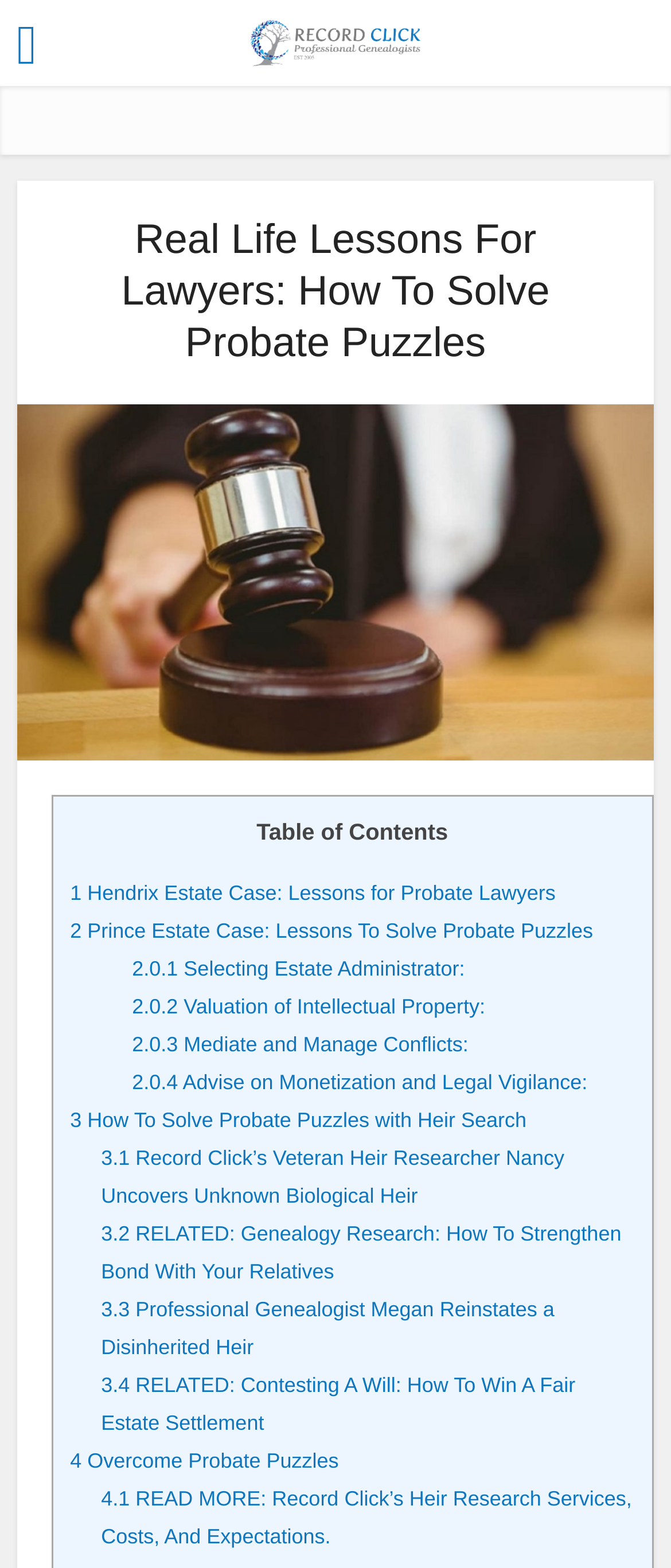Pinpoint the bounding box coordinates of the clickable element to carry out the following instruction: "Read the Hendrix Estate Case."

[0.104, 0.562, 0.828, 0.577]